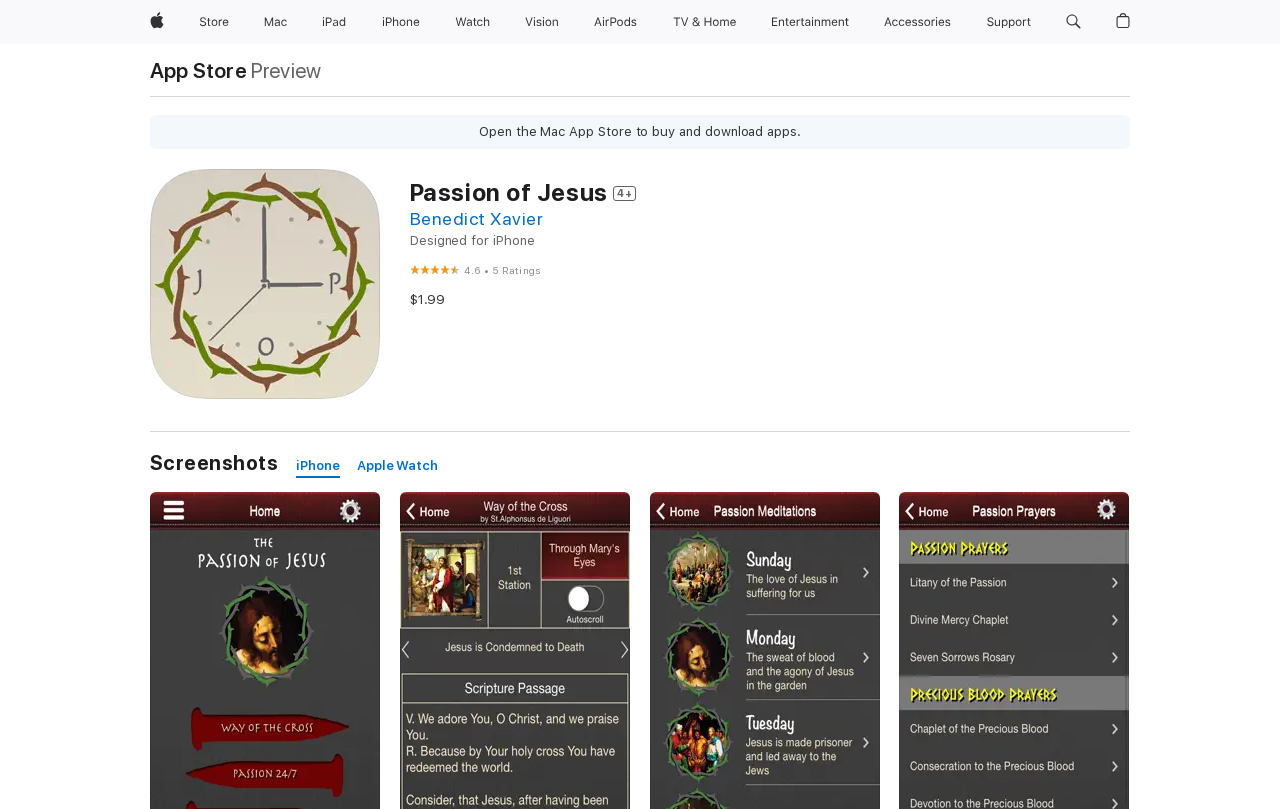Provide a one-word or short-phrase answer to the question:
What is the price of the app?

$1.99